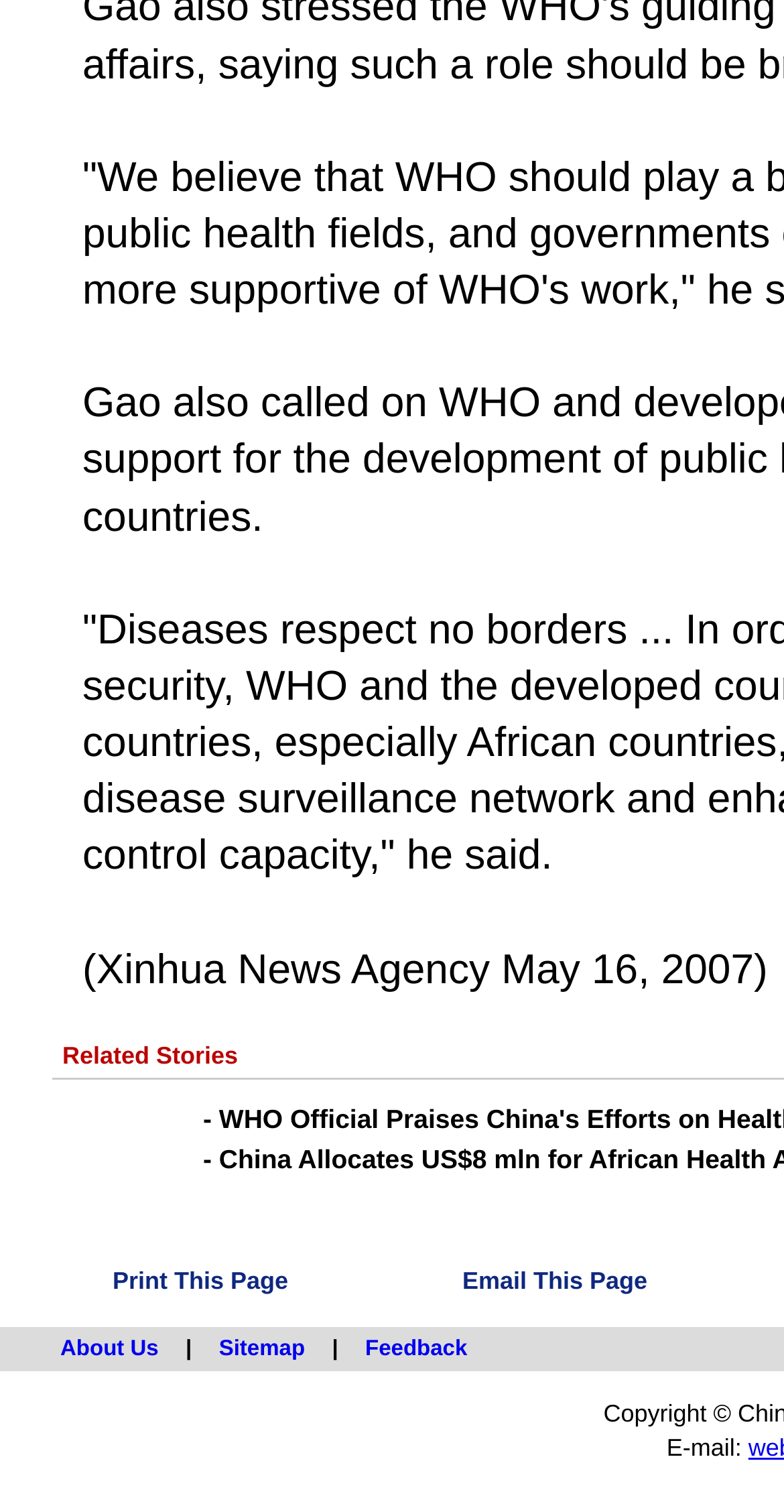How many images are on the page? Using the information from the screenshot, answer with a single word or phrase.

2